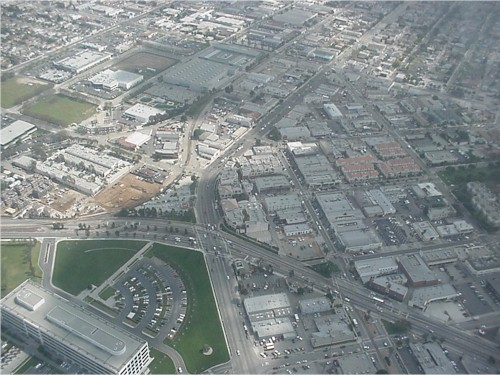Offer a detailed explanation of the image's components.

This aerial photograph captures downtown Torrance, California, as it appeared in October 1957, offering a unique glimpse into the area's past. The image is oriented with the camera facing southwest, showcasing the intersection of urban development and greenery. Notable features include Western Avenue running along the bottom, flanked by a blend of residential and commercial structures. In the middle-left of the image, the Union Tool buildings are visible, while the U.S. Steel buildings occupy the middle-right section, indicating the industrial presence in the area at that time.

The future site of Wilson Park can be seen in the upper-left corner, which was once occupied by the U.S. Naval Reserve airstrip. Additionally, the Pacific Electric/Torrance Blvd viaduct is highlighted in the lower-middle part of the photograph, providing further context to the transportation infrastructure of mid-20th century Torrance. This snapshot not only serves as a historical record but also invites viewers to reflect on the transformations that have occurred in the urban landscape over the decades.